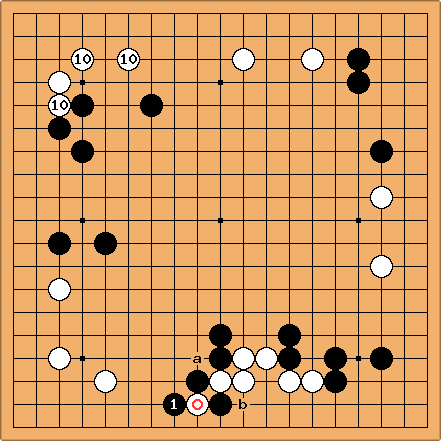Respond with a single word or short phrase to the following question: 
What is the focus of the analysis on the board?

Bottom of the board